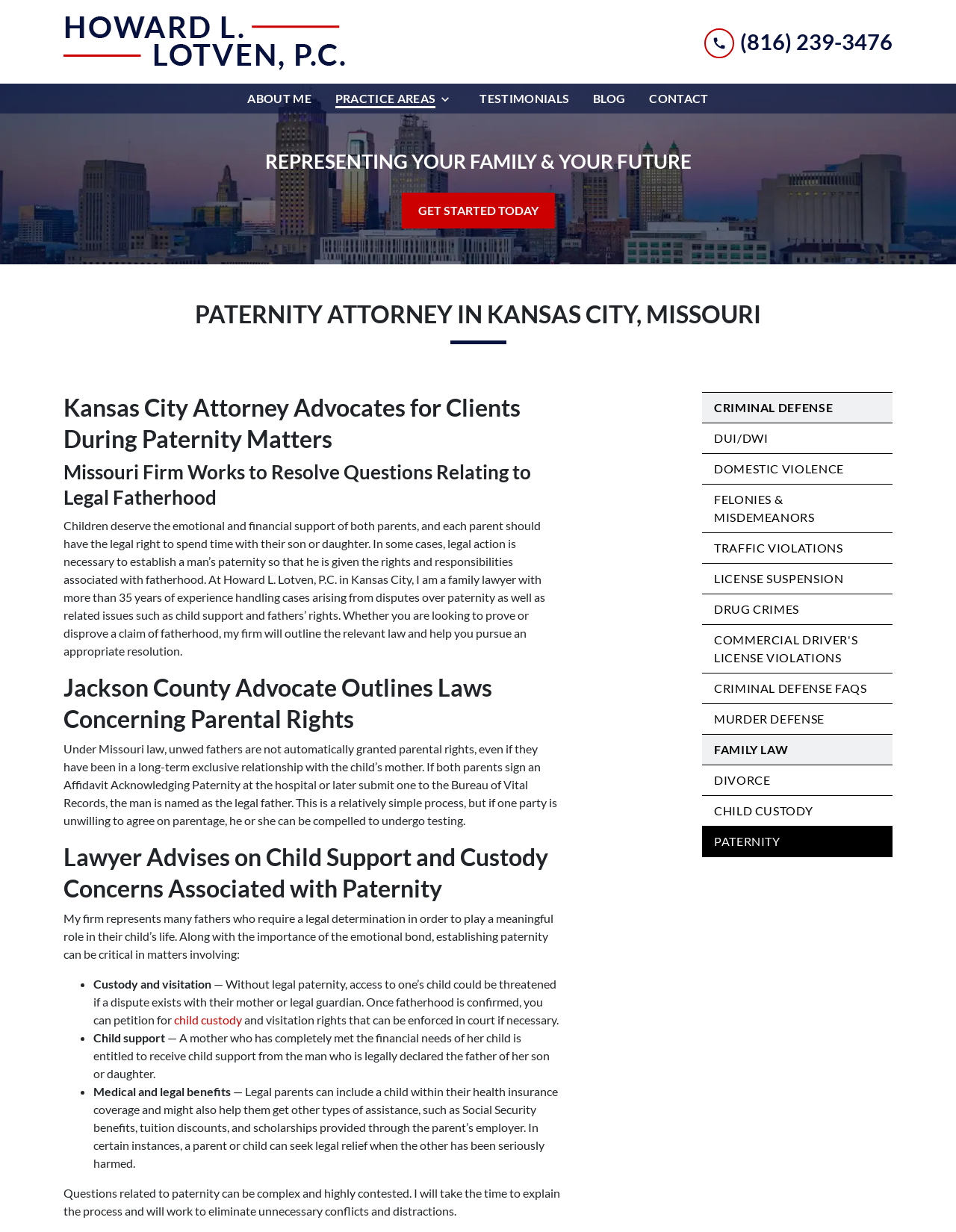Given the description of a UI element: "DUI/DWI", identify the bounding box coordinates of the matching element in the webpage screenshot.

[0.734, 0.344, 0.934, 0.368]